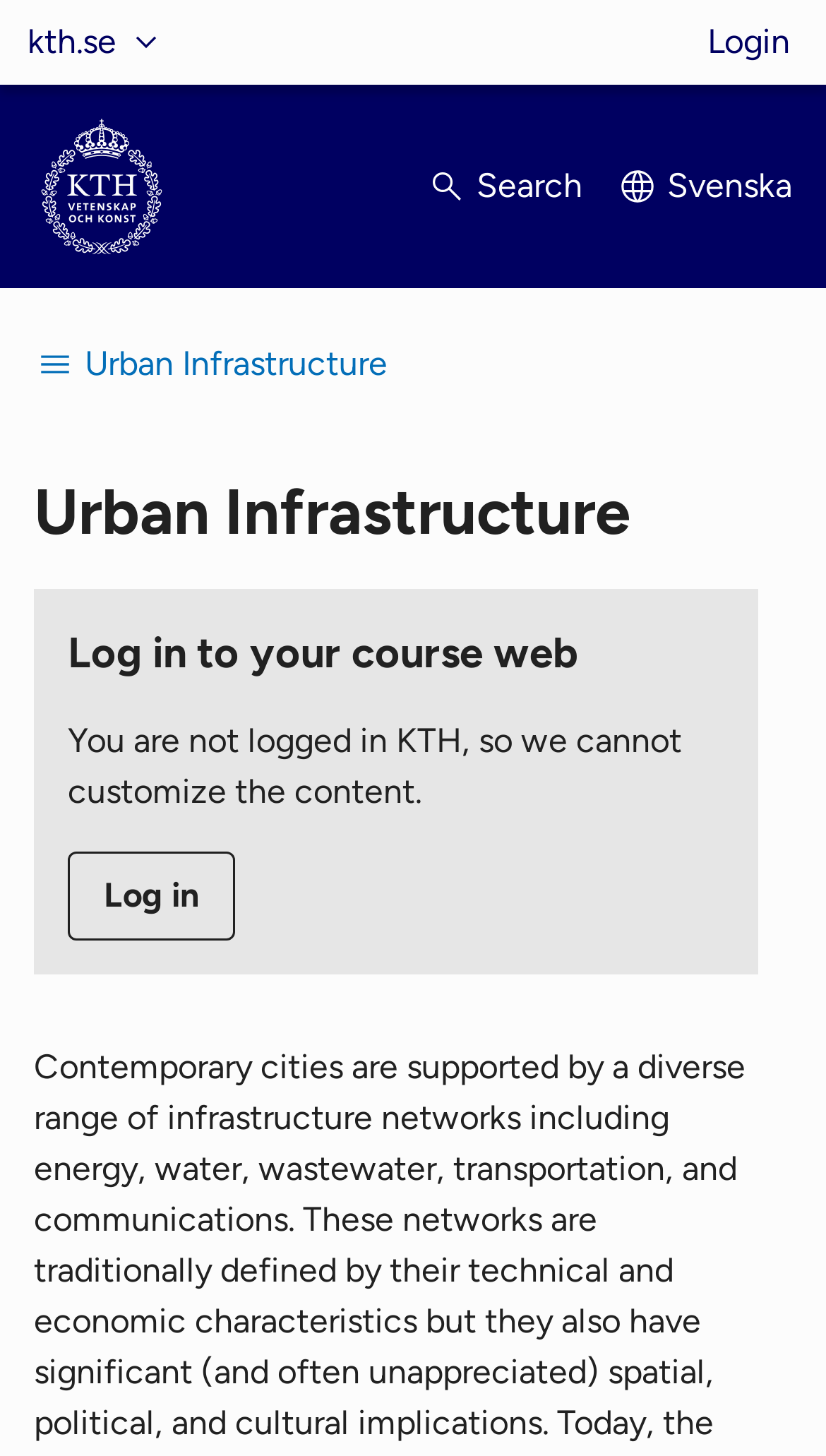Respond to the following query with just one word or a short phrase: 
How many buttons are on the page?

4